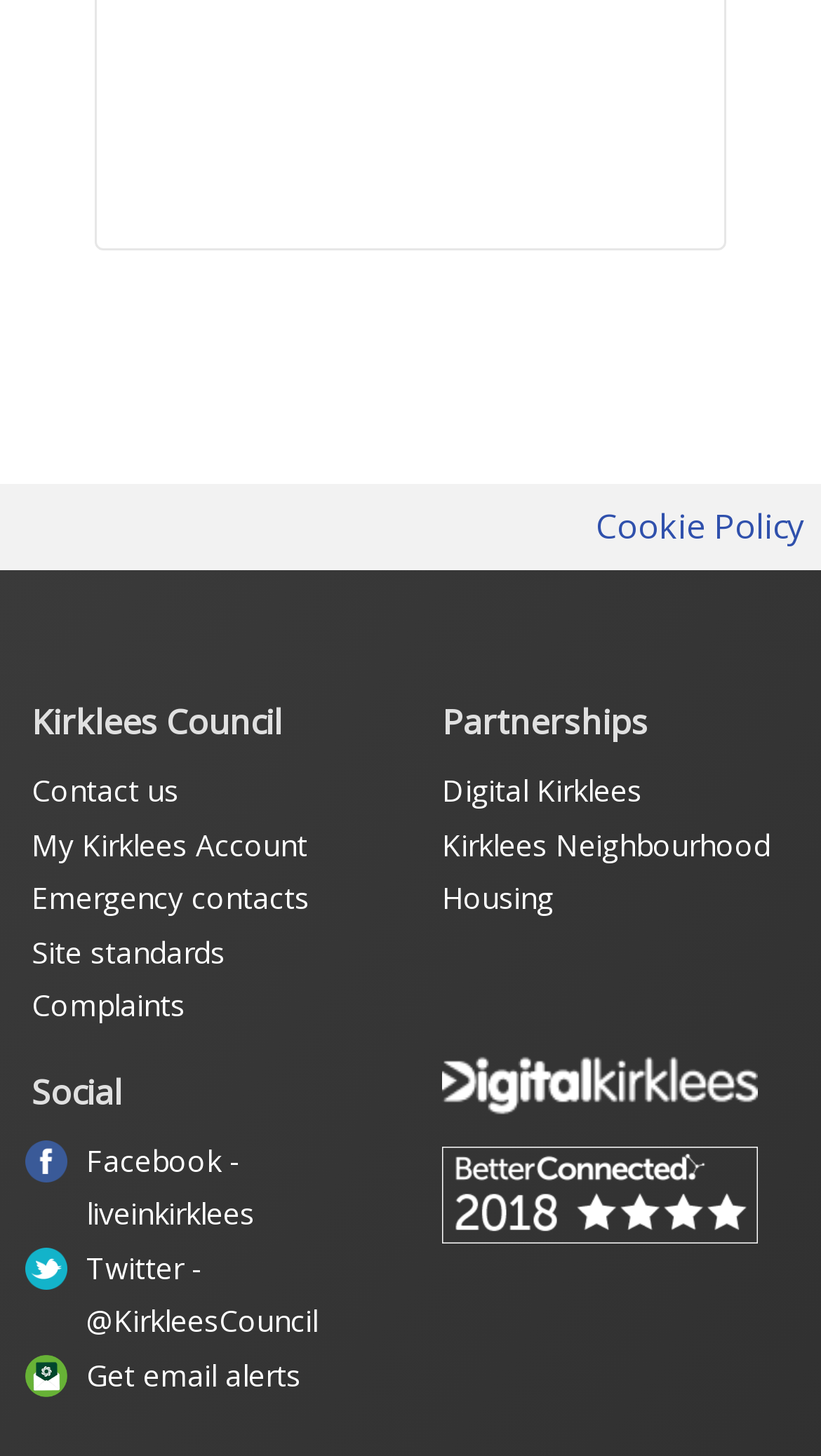What is the name of the council?
Based on the visual content, answer with a single word or a brief phrase.

Kirklees Council